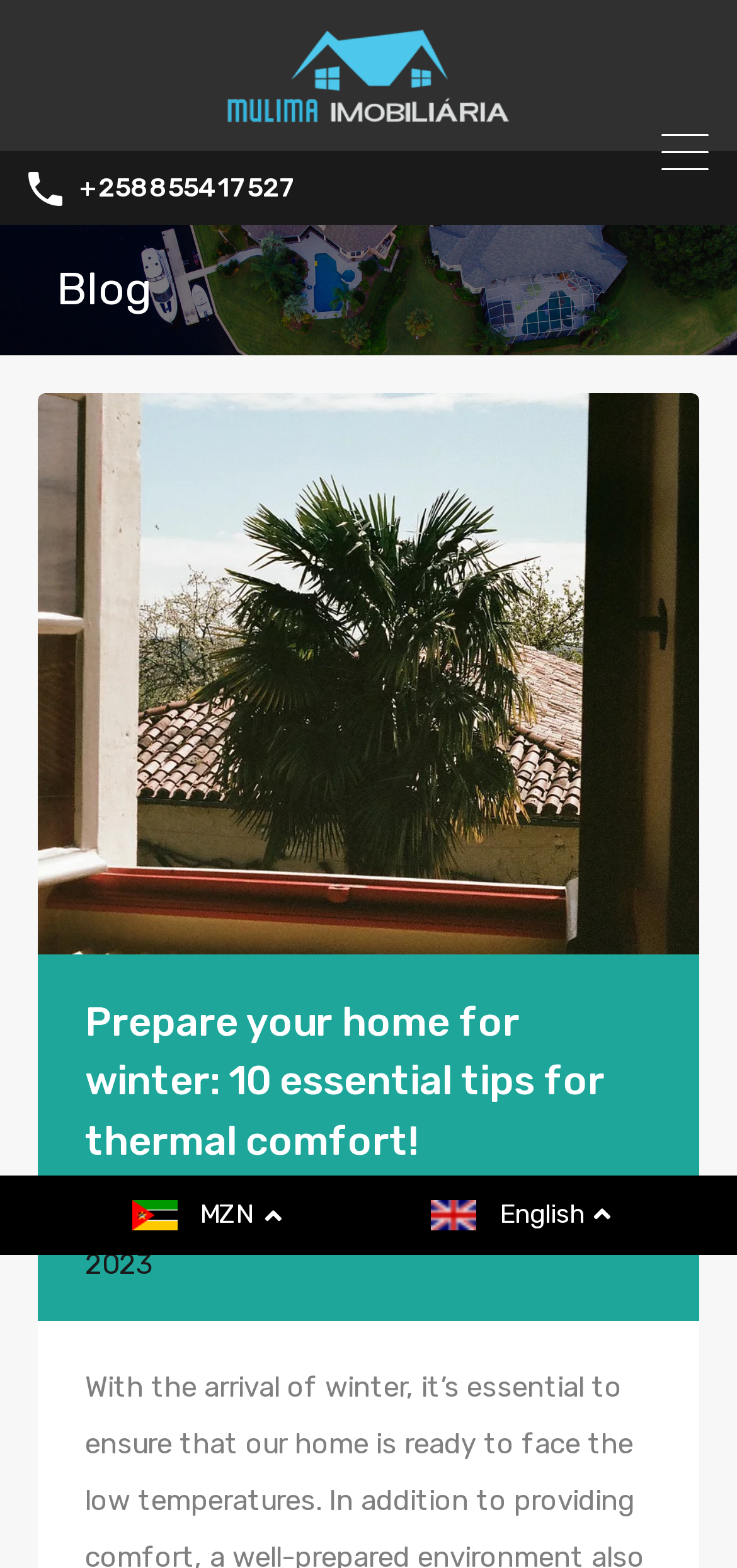When was the blog post published?
Refer to the image and provide a one-word or short phrase answer.

4th June 2023